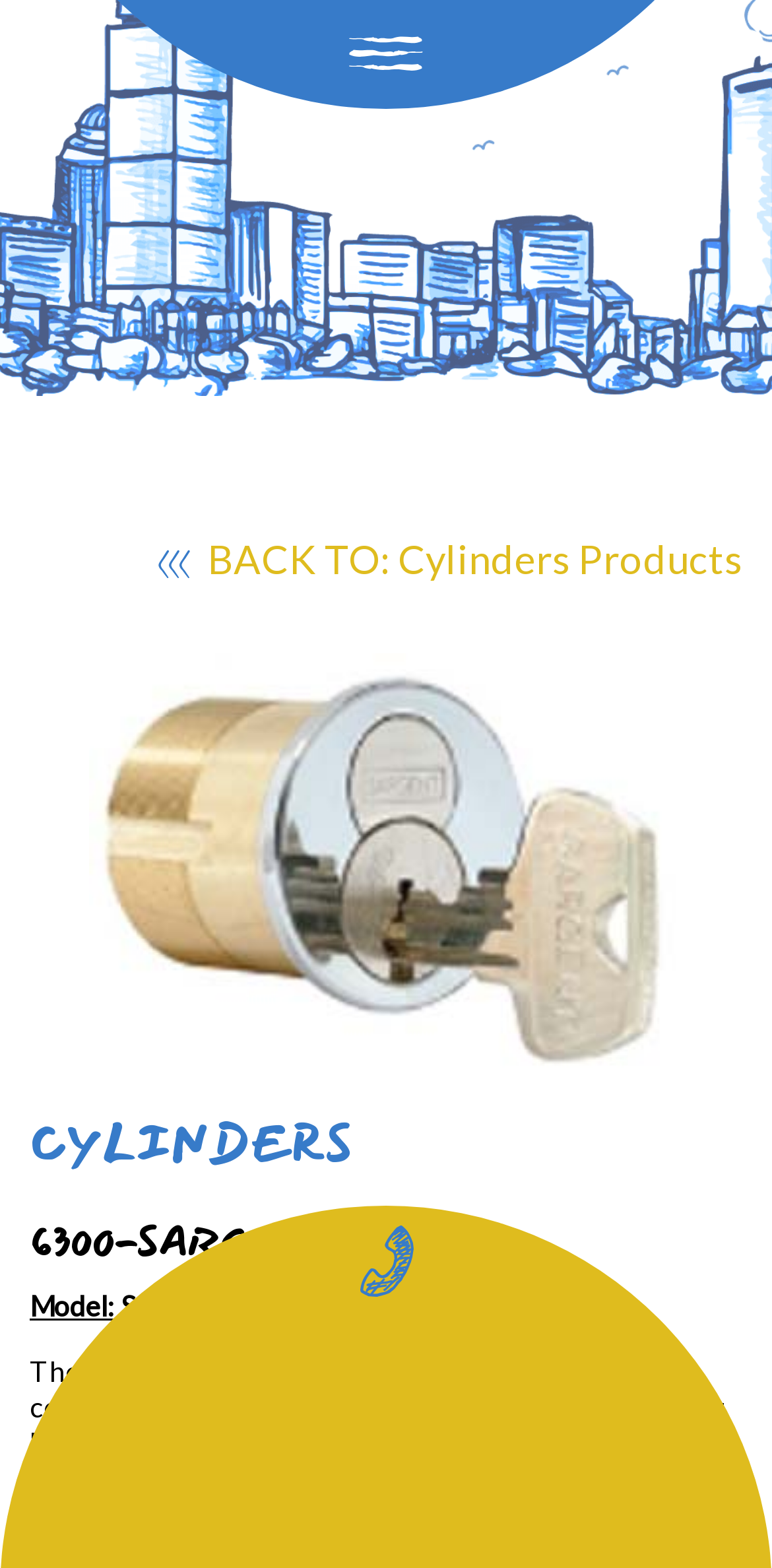Utilize the details in the image to thoroughly answer the following question: What is the relationship between the product and Sargent?

The webpage mentions 'Sargent' in the product name 'Cylinders - 6300-SARGENT' and also mentions 'Sargent mortise locks' in the product description, which suggests that Sargent is the brand associated with the product.